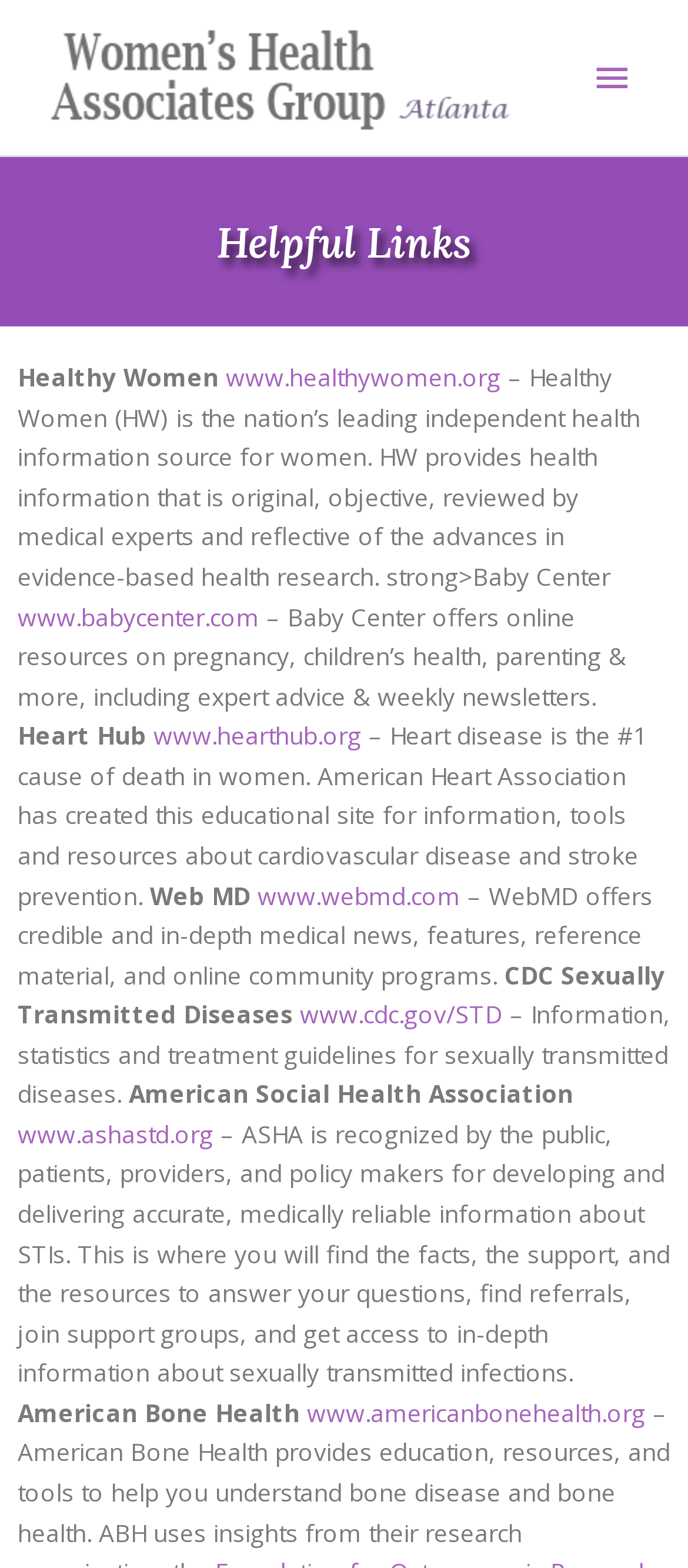Use a single word or phrase to answer the question: 
What is the name of the first organization listed?

Healthy Women